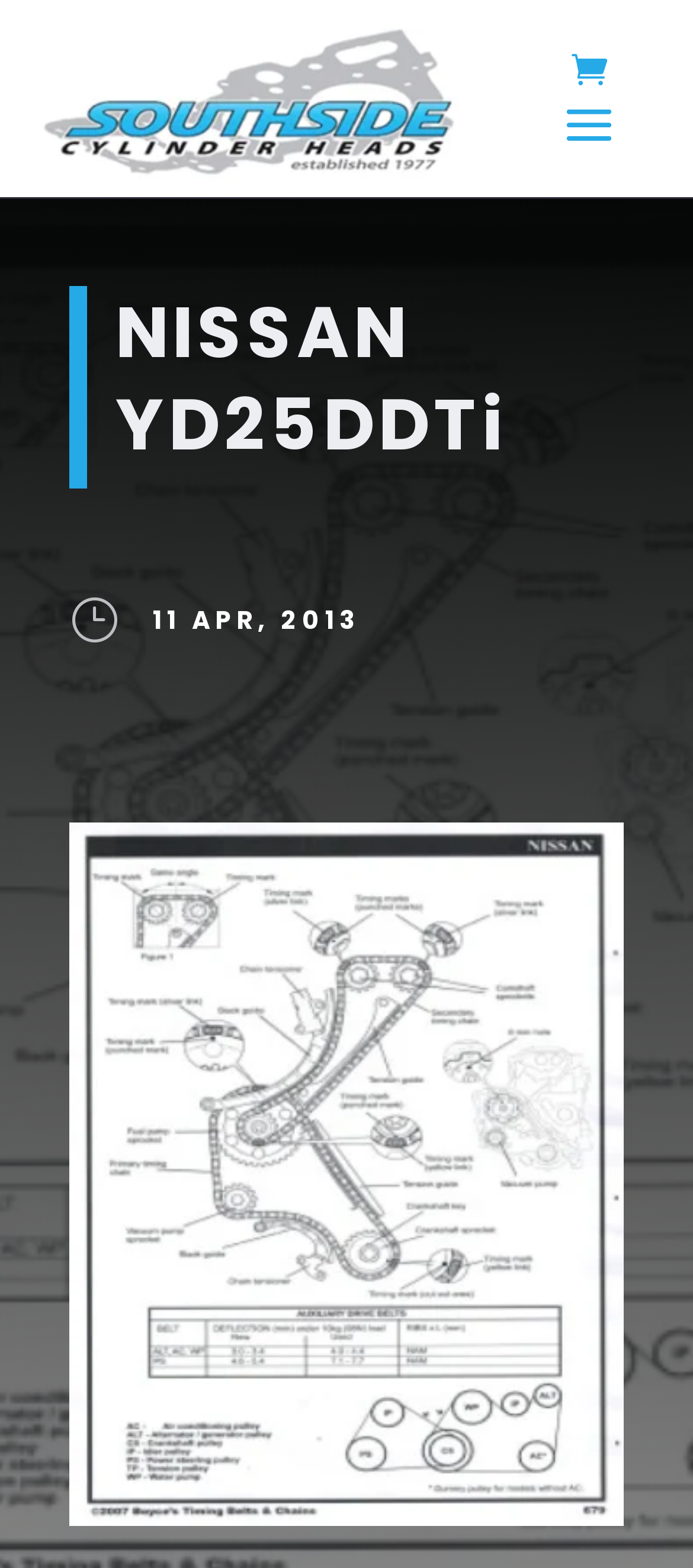Answer the question with a brief word or phrase:
What is the purpose of the image at the bottom of the webpage?

Unknown